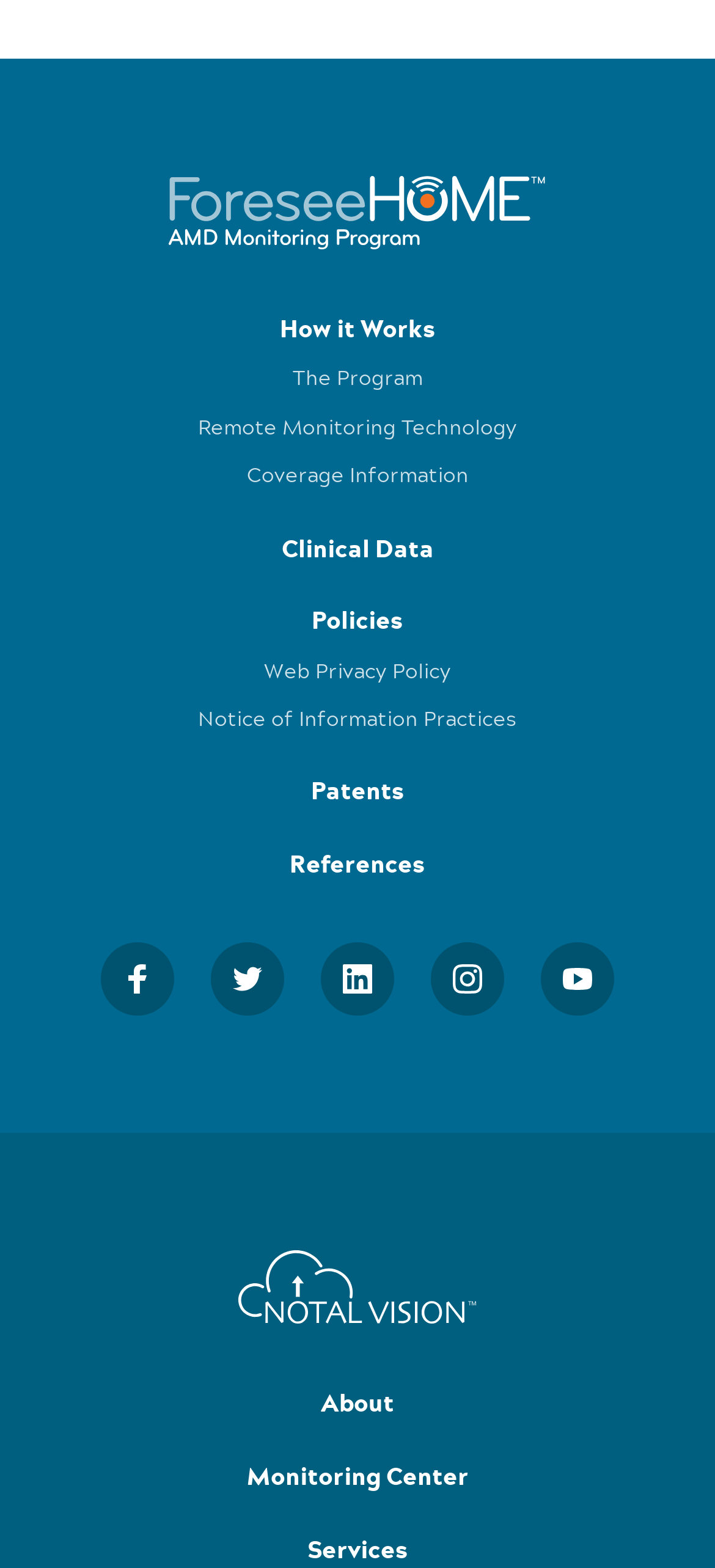Identify the bounding box coordinates of the area you need to click to perform the following instruction: "Go to About page".

[0.082, 0.891, 0.918, 0.9]